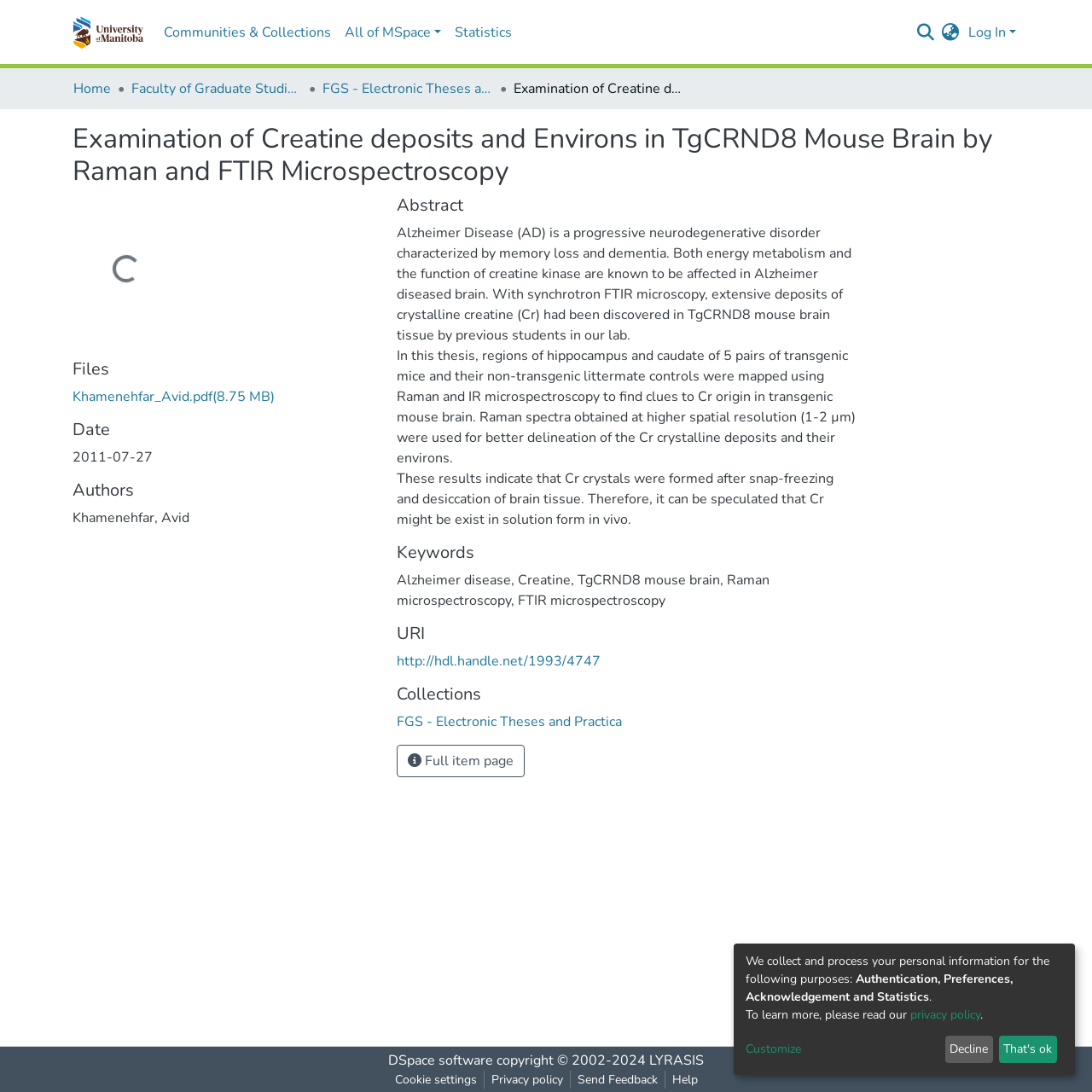Identify the bounding box coordinates for the element you need to click to achieve the following task: "Click on the 'HAND SANITIZER – LIQUID' product link". Provide the bounding box coordinates as four float numbers between 0 and 1, in the form [left, top, right, bottom].

None